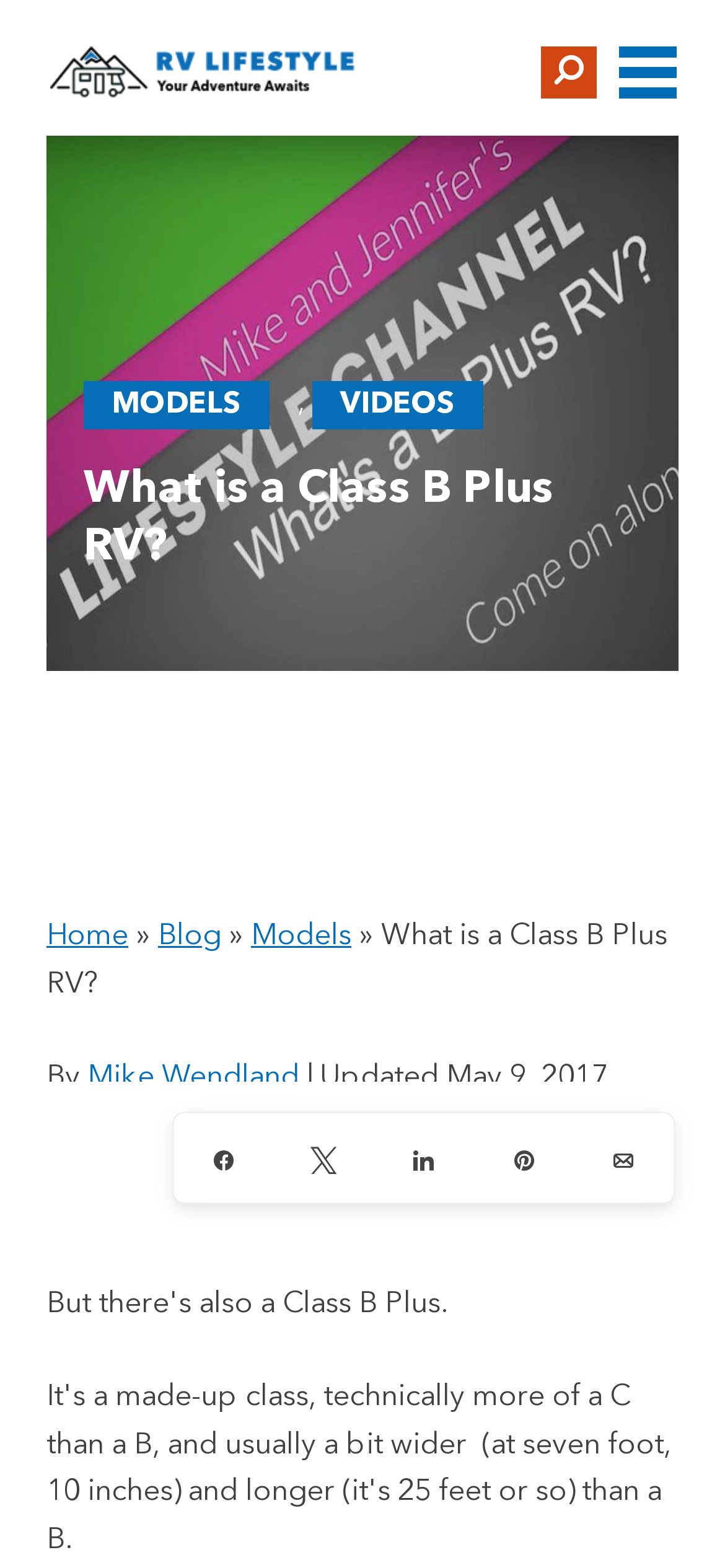Indicate the bounding box coordinates of the element that must be clicked to execute the instruction: "Tweet this article". The coordinates should be given as four float numbers between 0 and 1, i.e., [left, top, right, bottom].

[0.378, 0.71, 0.516, 0.768]